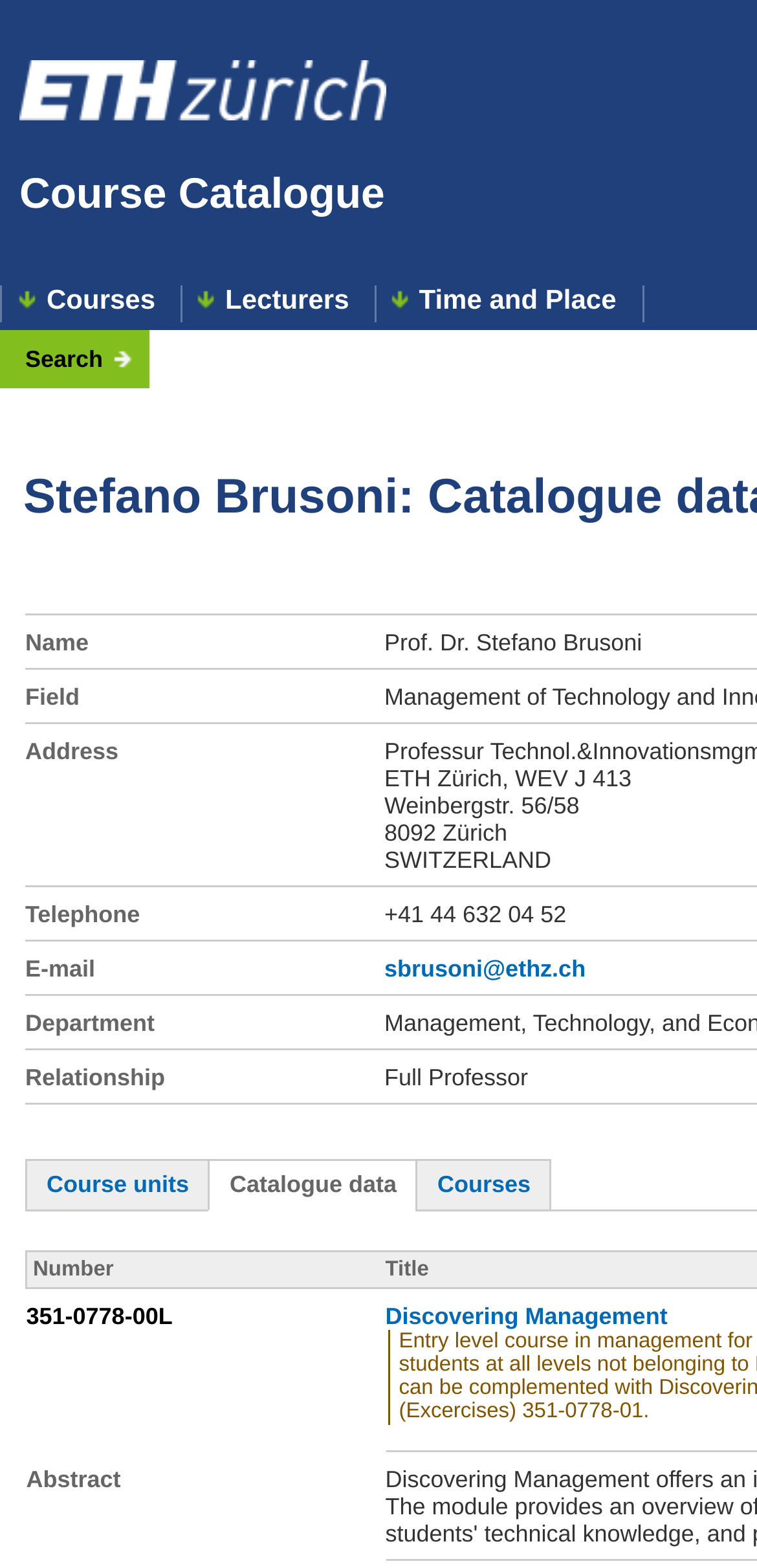Identify the bounding box coordinates for the UI element described as: "Phone".

None